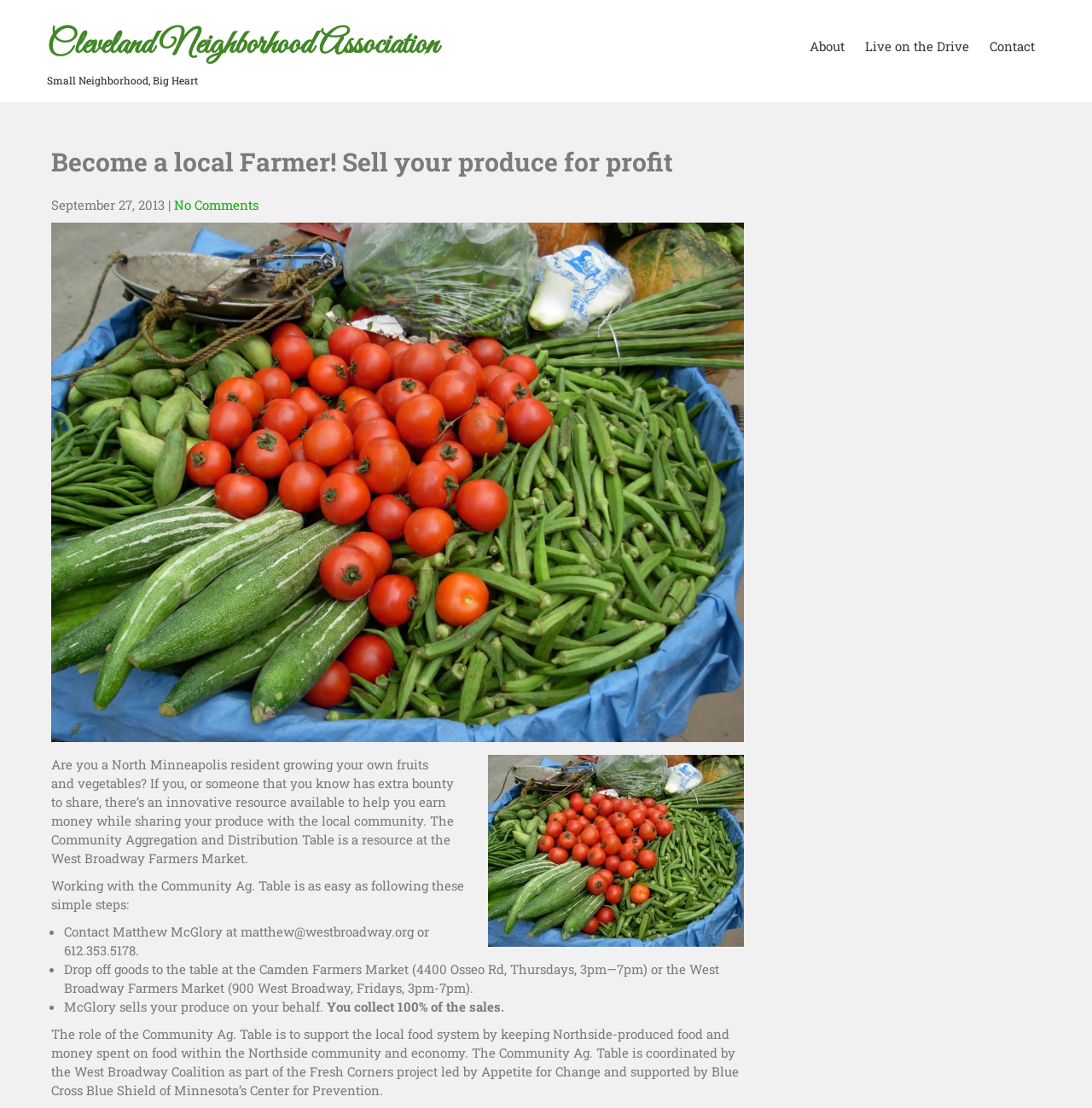What is the name of the organization?
Using the image, answer in one word or phrase.

Cleveland Neighborhood Association